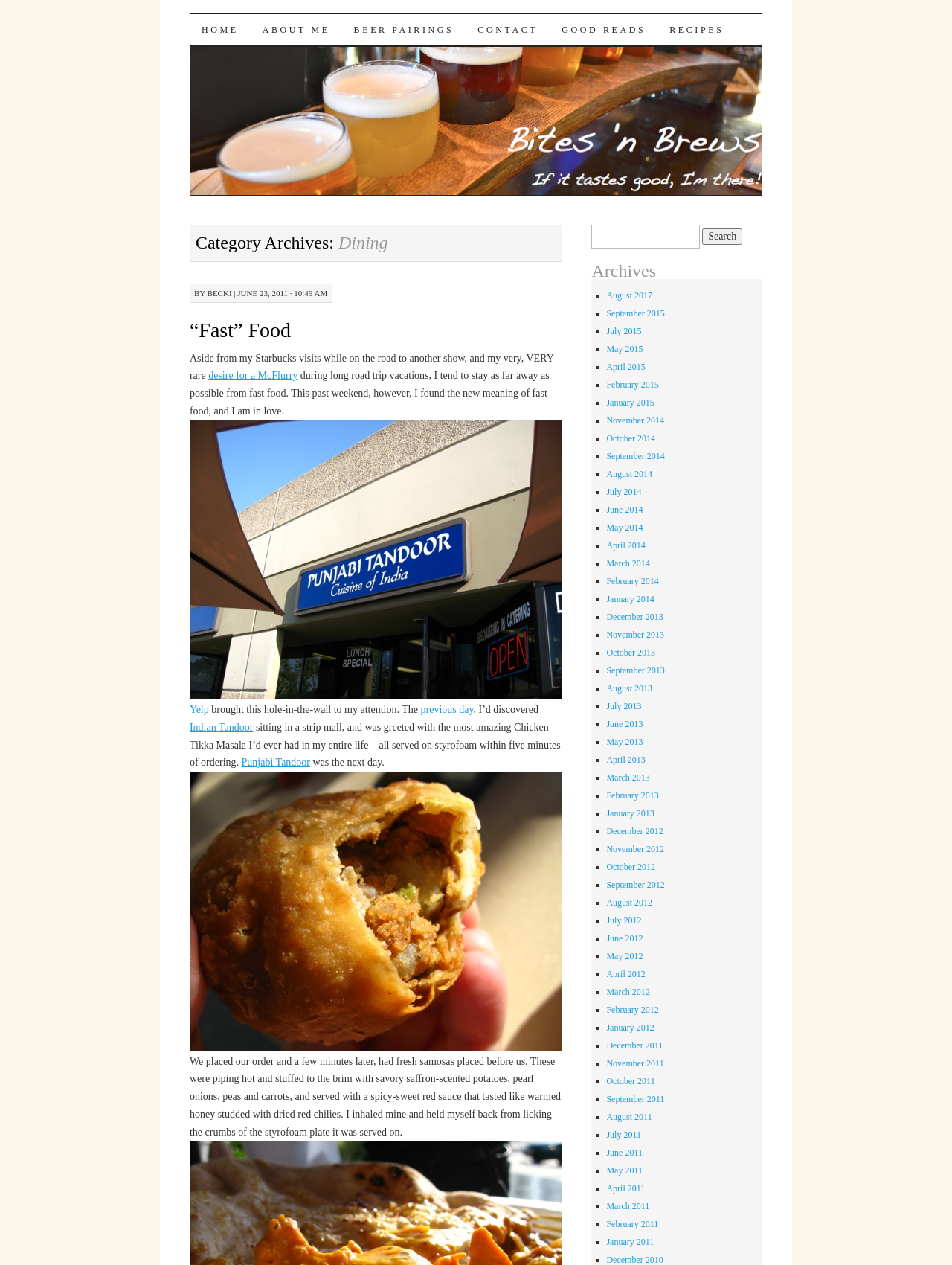Identify the bounding box coordinates for the element you need to click to achieve the following task: "Click on the 'BEER PAIRINGS' link". Provide the bounding box coordinates as four float numbers between 0 and 1, in the form [left, top, right, bottom].

[0.359, 0.011, 0.489, 0.036]